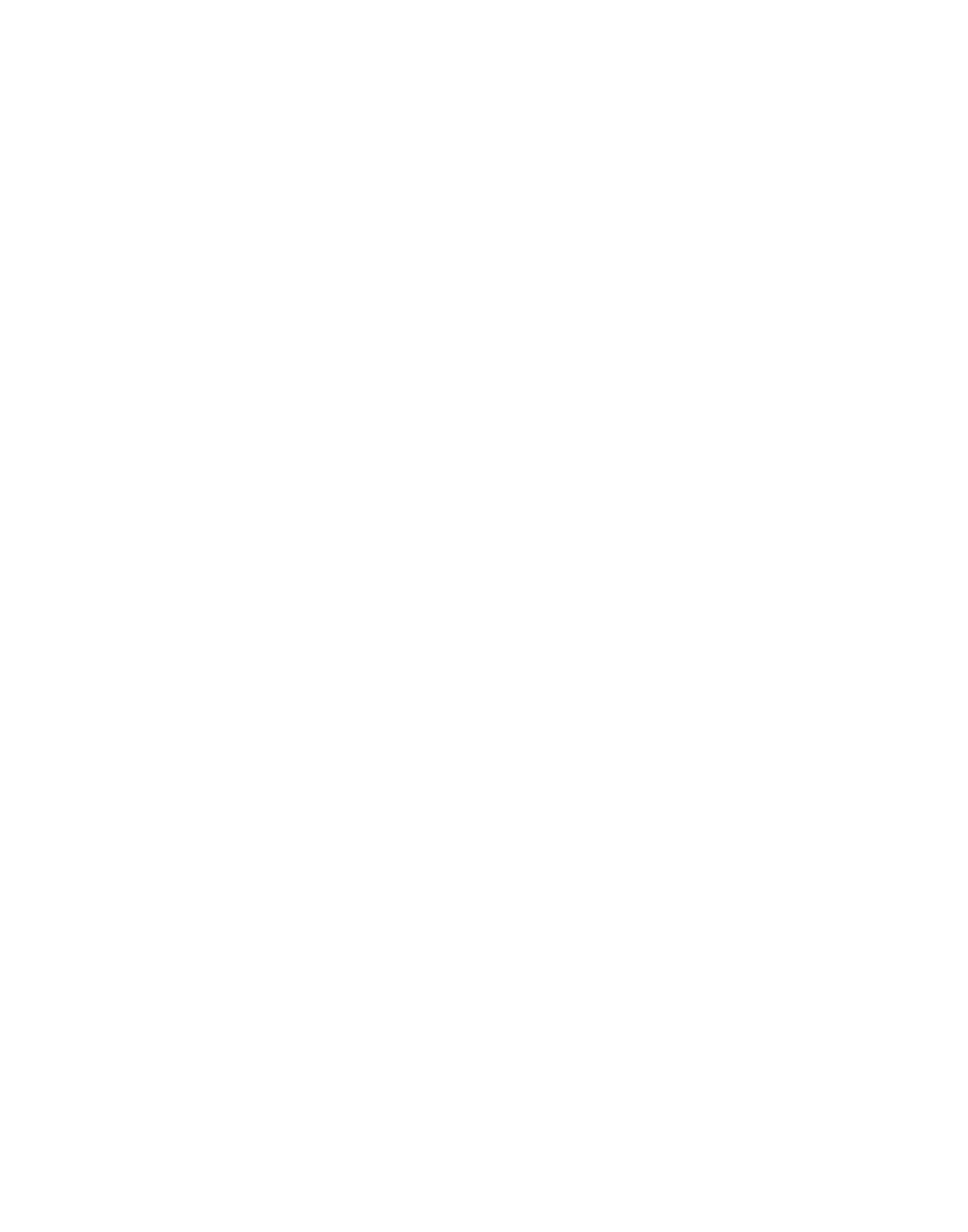What is the price of the Etta Rosa Dress?
Refer to the screenshot and respond with a concise word or phrase.

¥12,163.00